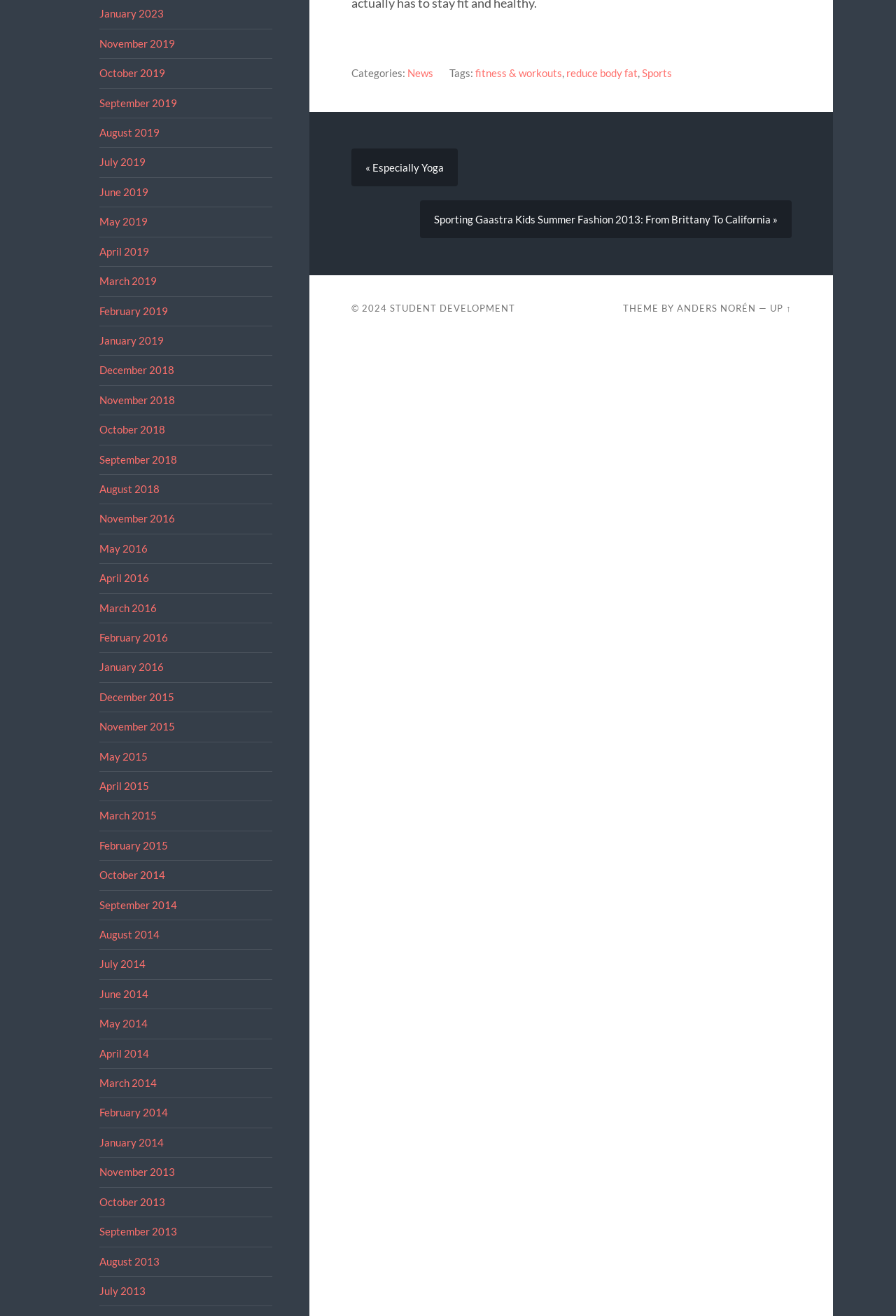Locate the coordinates of the bounding box for the clickable region that fulfills this instruction: "Read about fitness & workouts".

[0.53, 0.051, 0.627, 0.06]